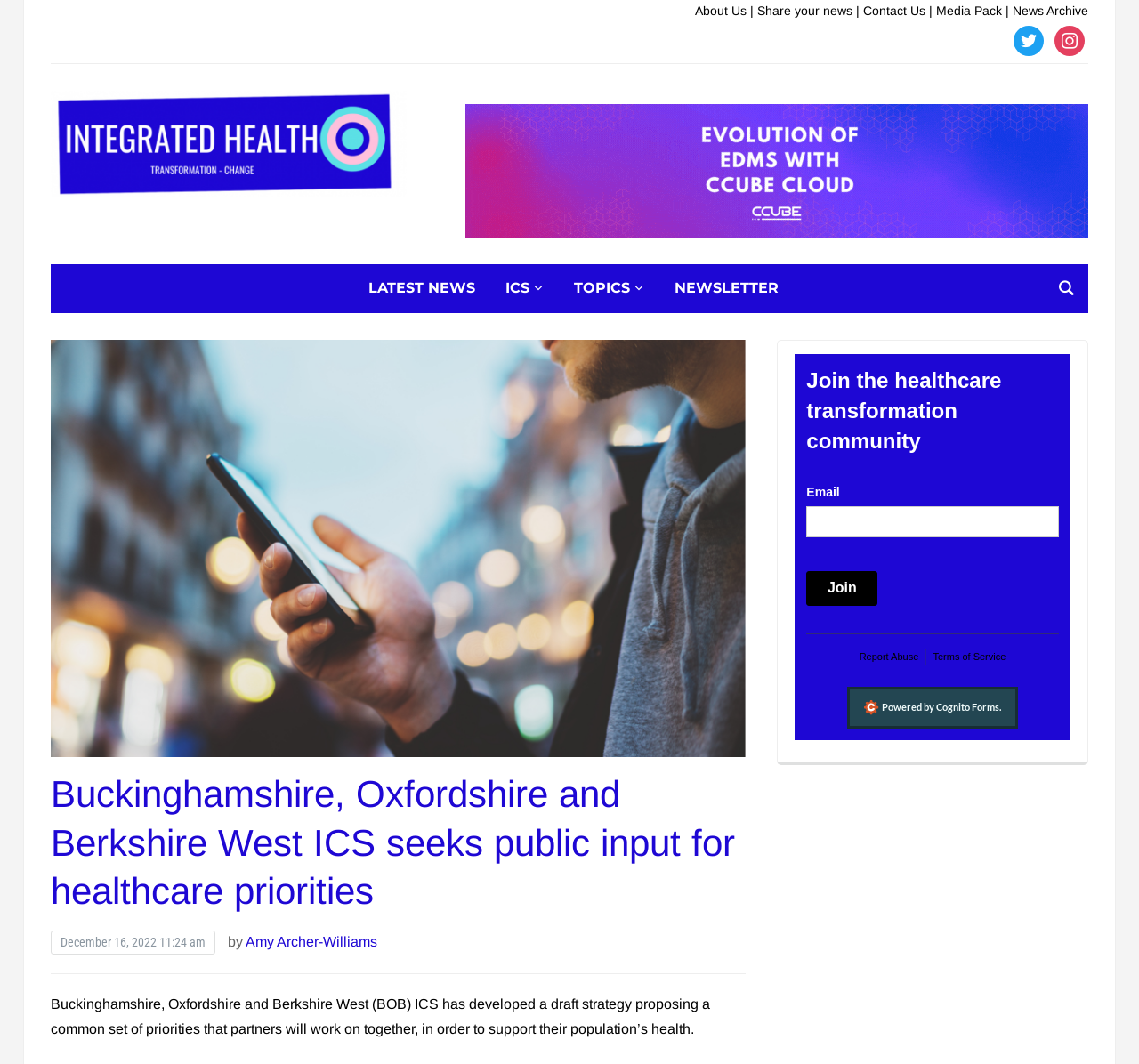Identify the coordinates of the bounding box for the element that must be clicked to accomplish the instruction: "Read the latest news".

[0.324, 0.259, 0.418, 0.283]